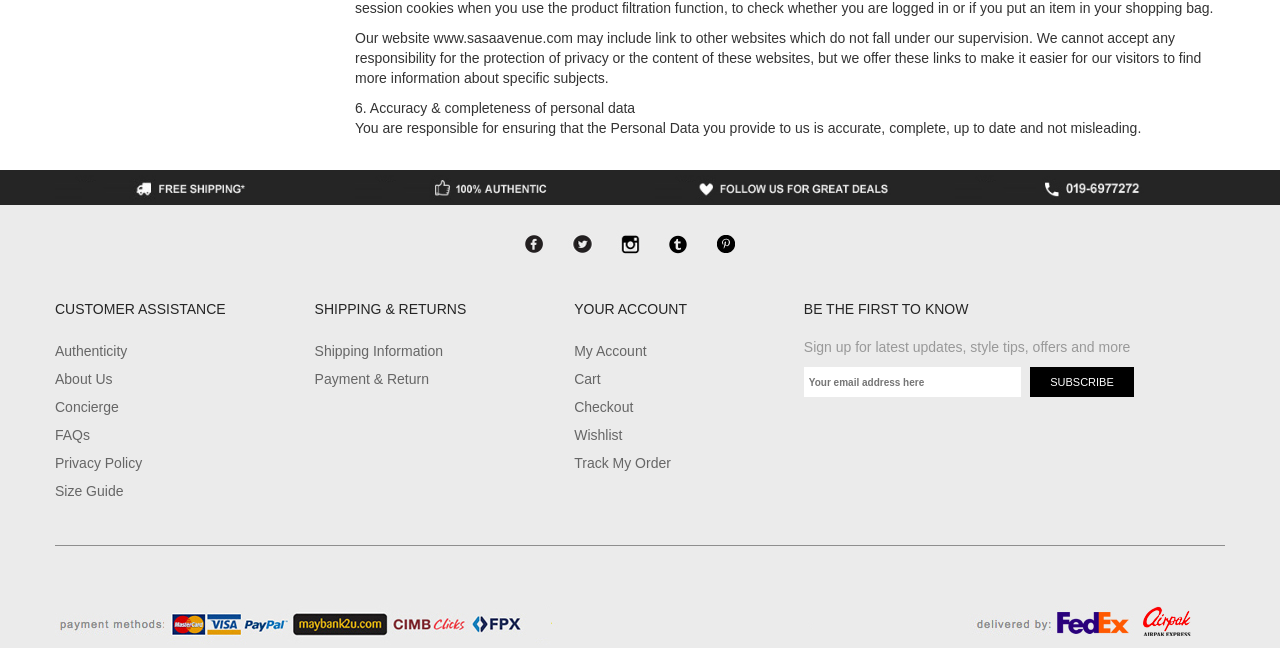Based on the description "alt="AUTHENTIC1"", find the bounding box of the specified UI element.

[0.277, 0.27, 0.488, 0.313]